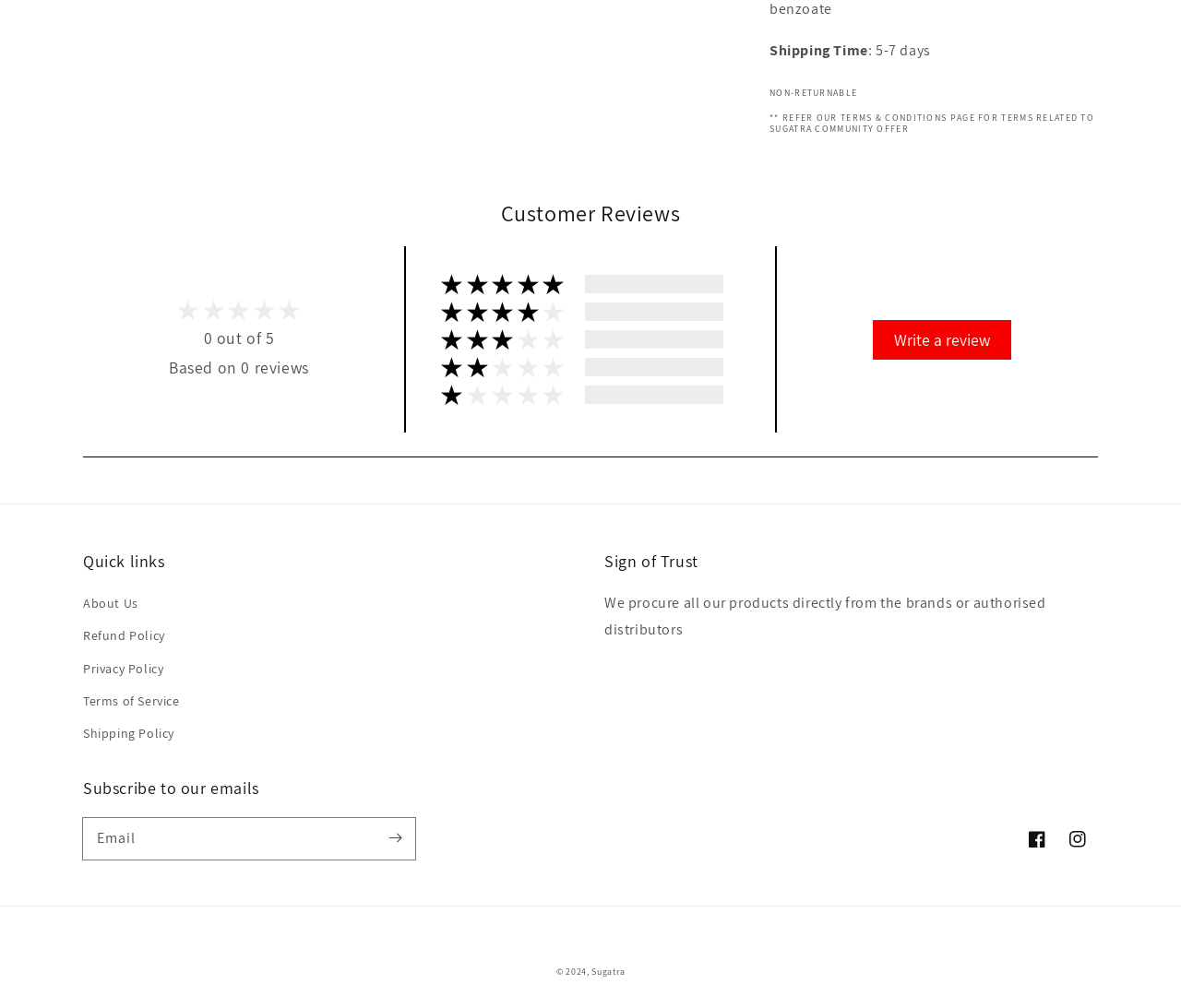Provide a single word or phrase to answer the given question: 
What is the company's policy on returns?

Non-returnable